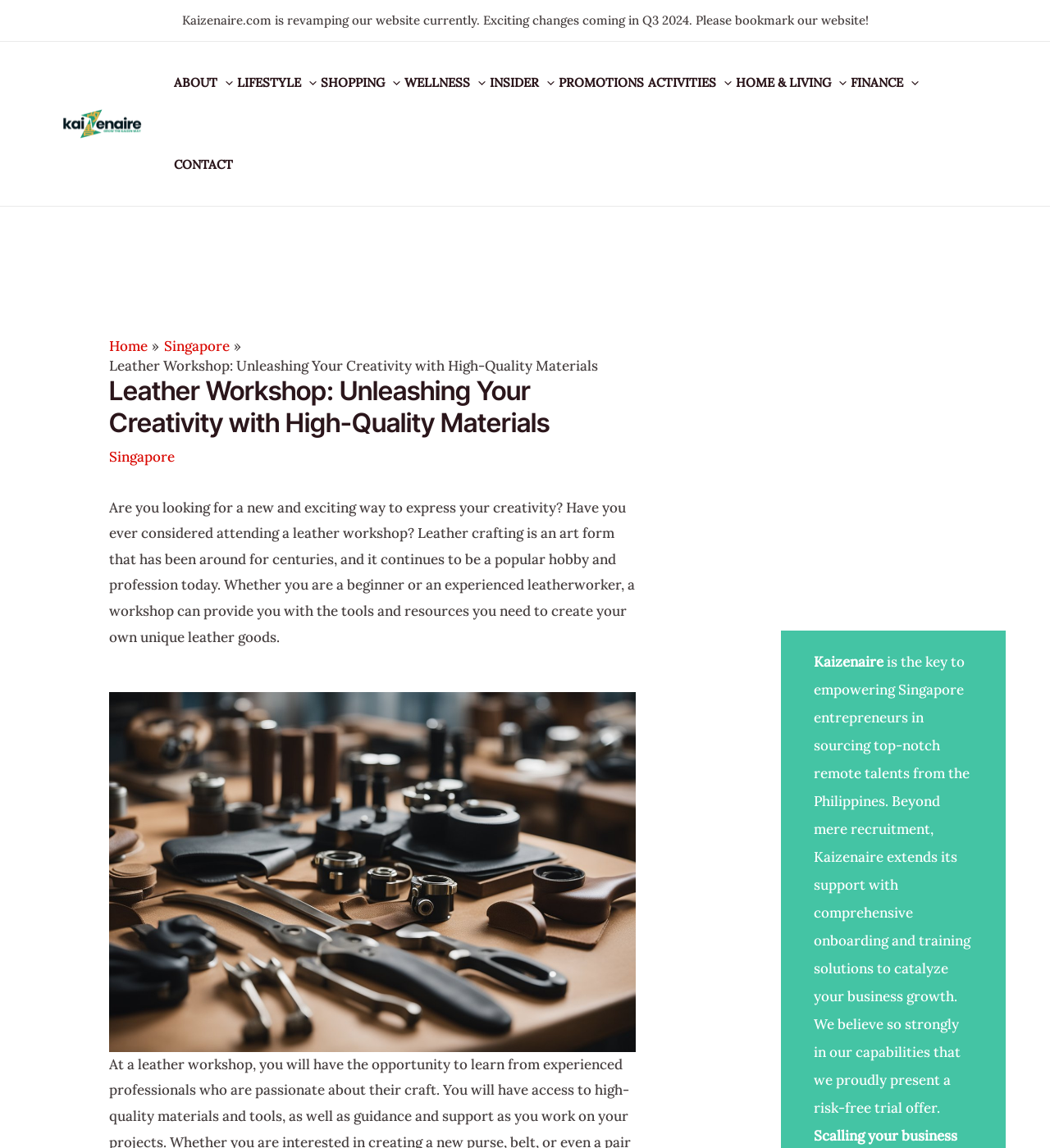What is the purpose of attending a leather workshop?
Answer the question with a single word or phrase by looking at the picture.

Create leather goods